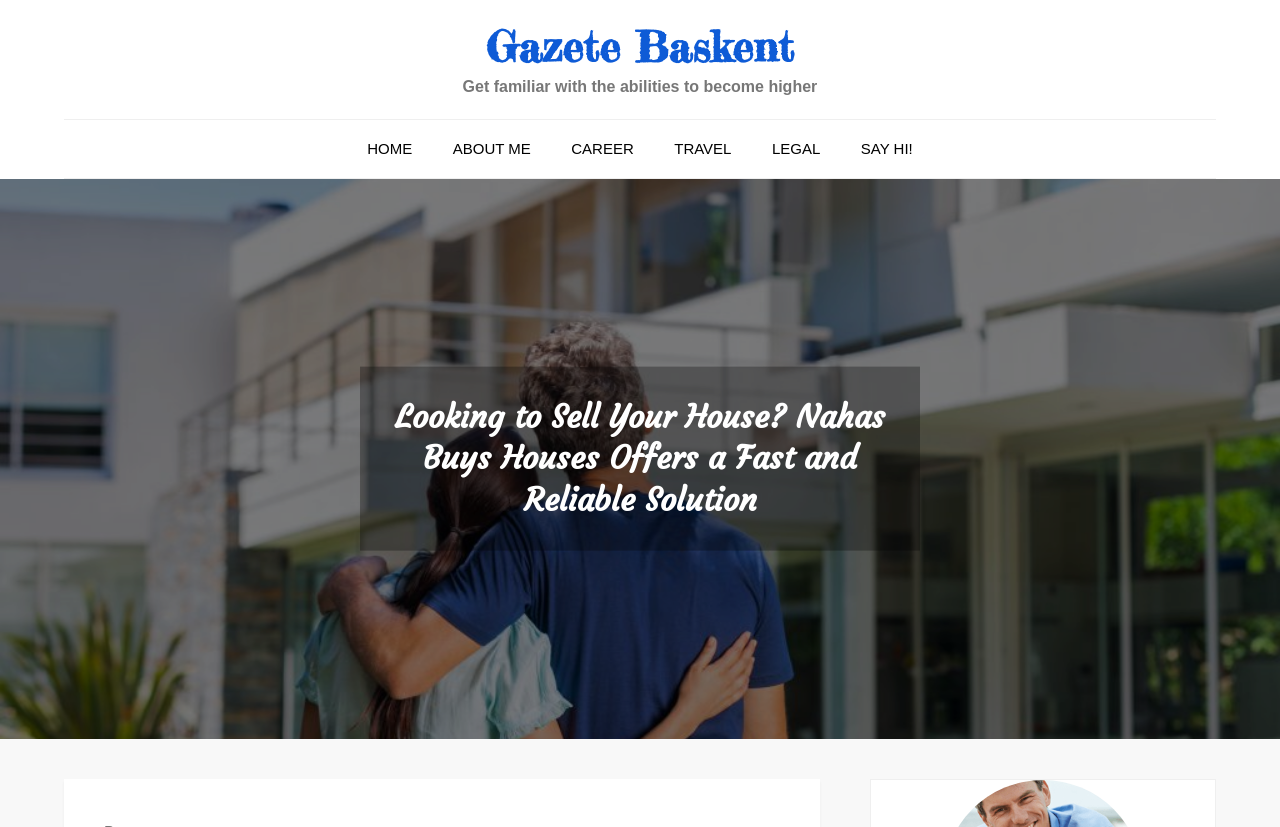Find the bounding box coordinates for the HTML element described in this sentence: "Gazete Baskent". Provide the coordinates as four float numbers between 0 and 1, in the format [left, top, right, bottom].

[0.38, 0.025, 0.62, 0.087]